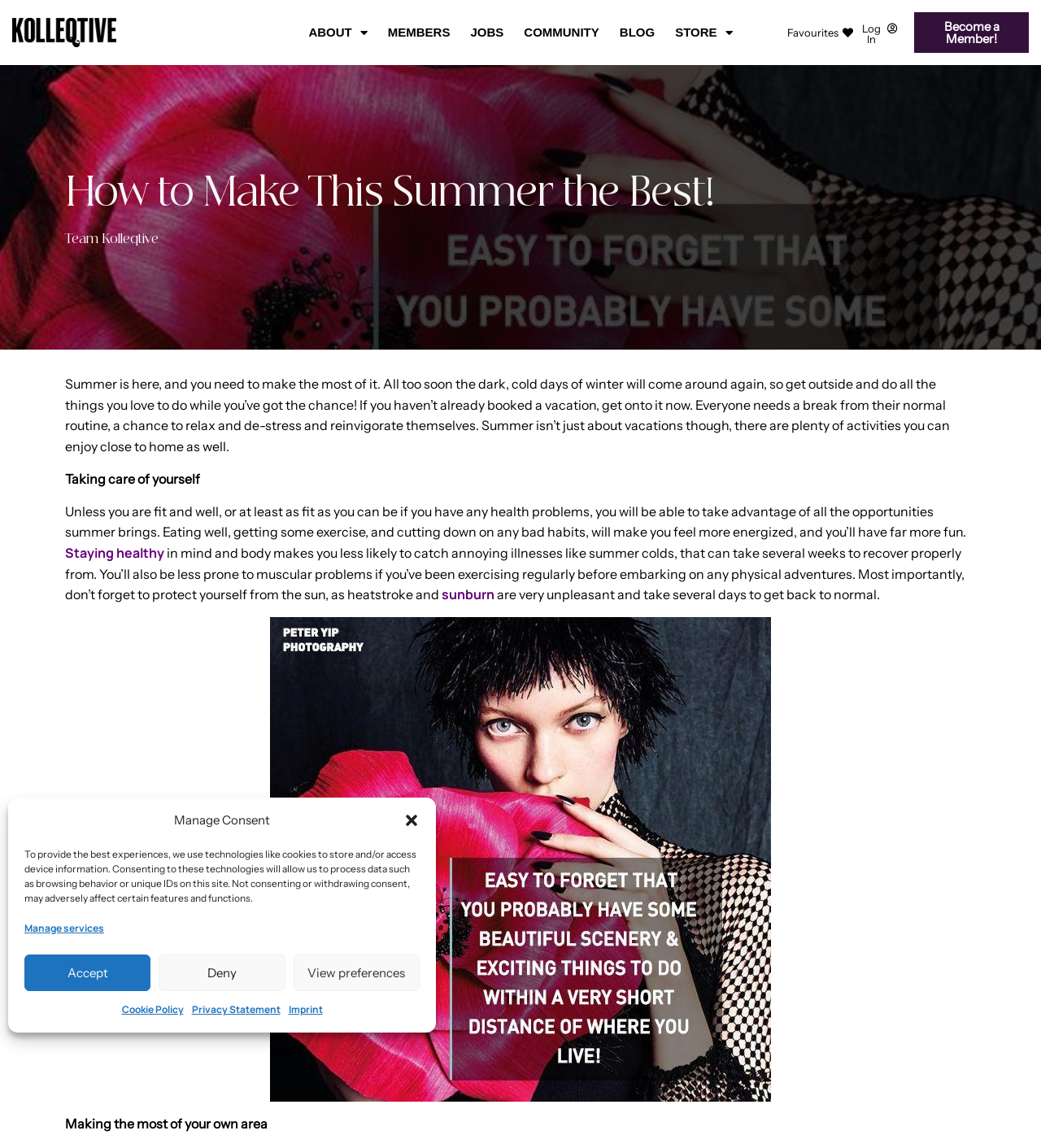Identify the bounding box for the given UI element using the description provided. Coordinates should be in the format (top-left x, top-left y, bottom-right x, bottom-right y) and must be between 0 and 1. Here is the description: Cookie Policy

[0.117, 0.871, 0.176, 0.889]